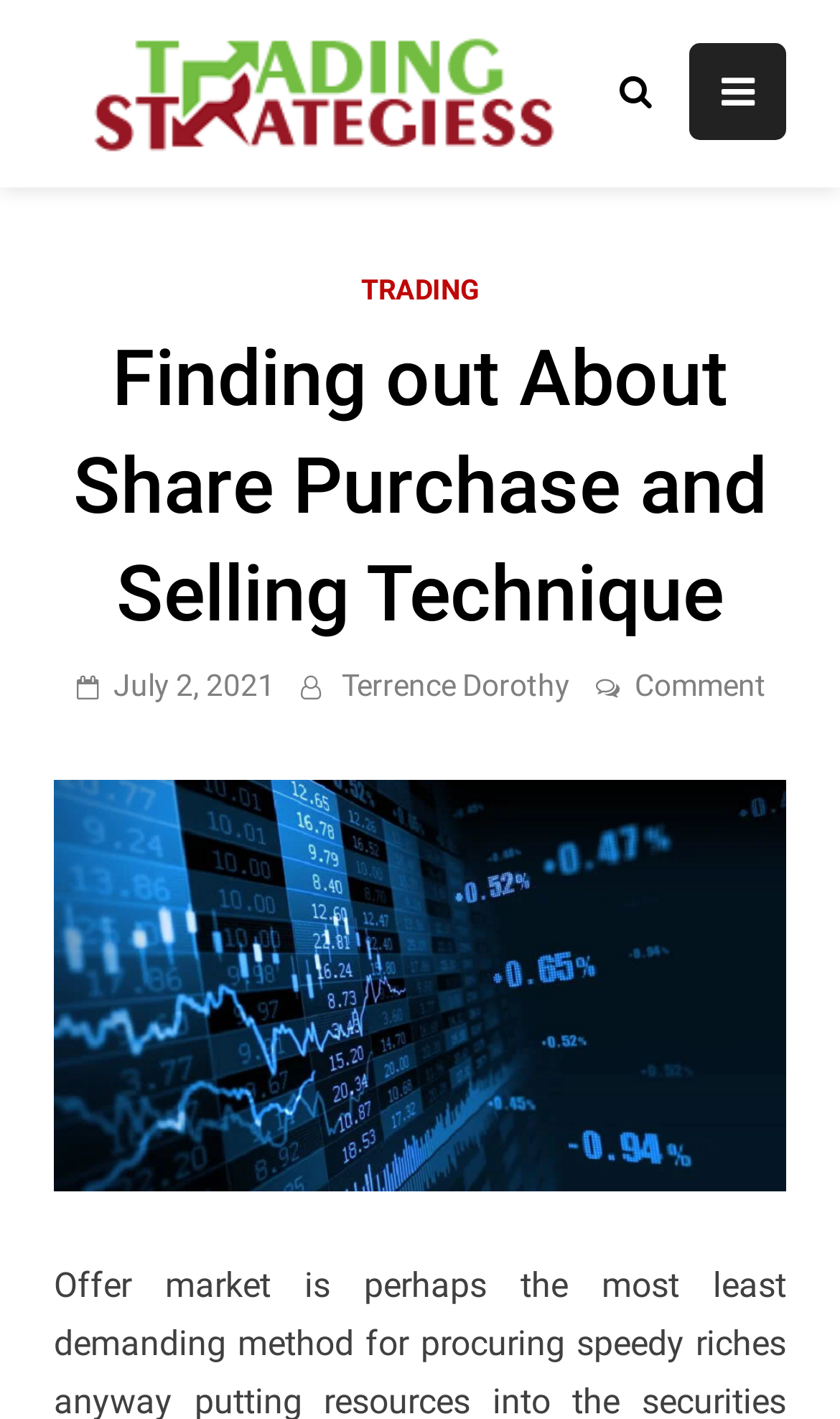What is the category of this blog?
Refer to the image and offer an in-depth and detailed answer to the question.

I inferred this answer by looking at the static text 'Business & Trading Blog' which is located at the top right corner of the webpage, indicating the category of the blog.